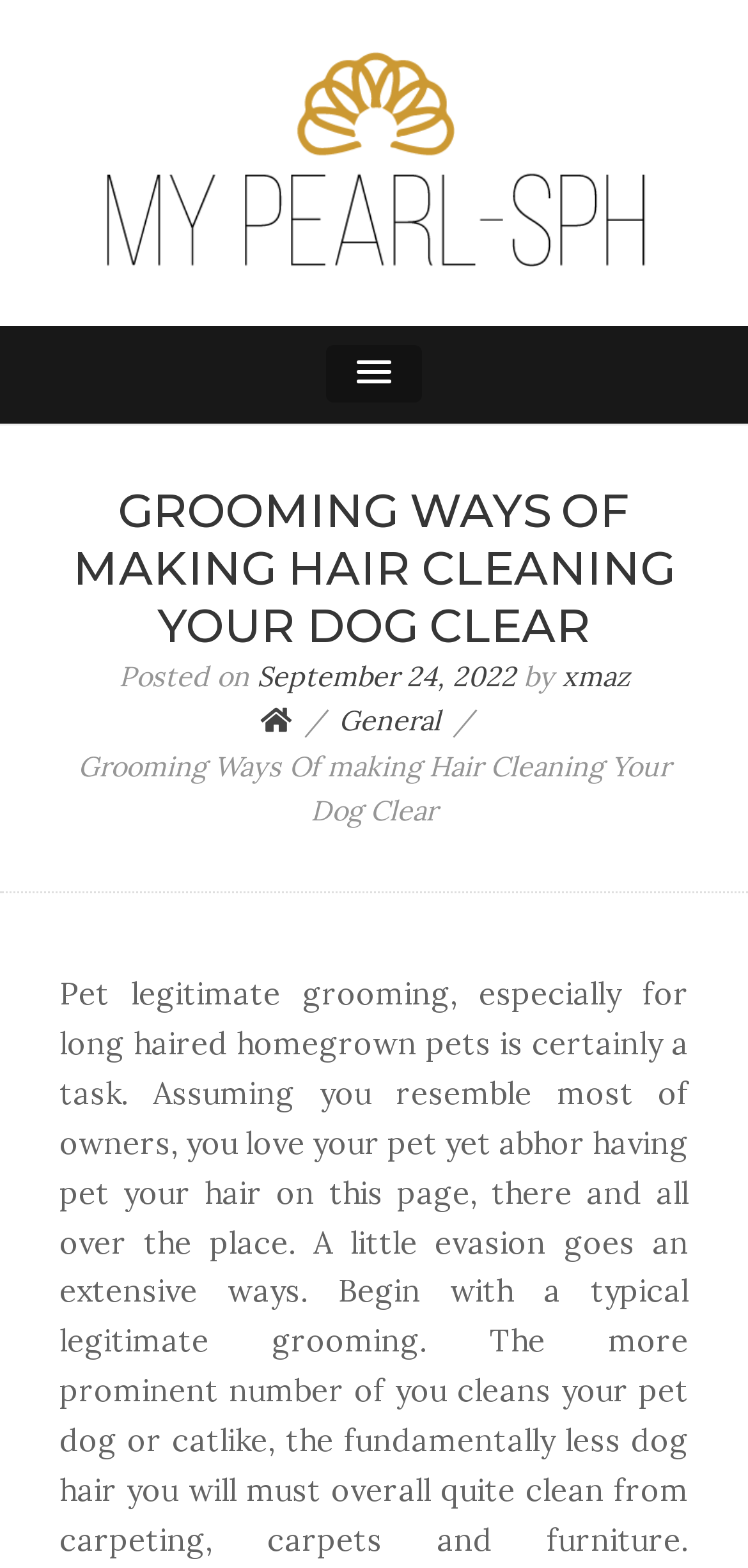Offer an extensive depiction of the webpage and its key elements.

The webpage appears to be a blog post or article about dog grooming, specifically focusing on ways to clean a dog's hair. At the top of the page, there is a link and an image, both labeled "Fashion quotes", which are positioned side by side, taking up most of the width of the page. Below this, there is a heading "FASHION QUOTES" in a prominent font size.

To the right of the "FASHION QUOTES" heading, there is a button with a popup menu. Below this, there is a larger heading "GROOMING WAYS OF MAKING HAIR CLEANING YOUR DOG CLEAR", which spans almost the entire width of the page.

Underneath the main heading, there is a section with metadata about the post, including the text "Posted on", followed by a link to the date "September 24, 2022", and then the text "by" followed by a link to the author "xmaz". 

Below the metadata section, there is a navigation menu labeled "Breadcrumbs", which contains links to other sections of the website, including a link with an icon and a link to a category labeled "General". Finally, there is a static text element that repeats the title of the post "Grooming Ways Of making Hair Cleaning Your Dog Clear".